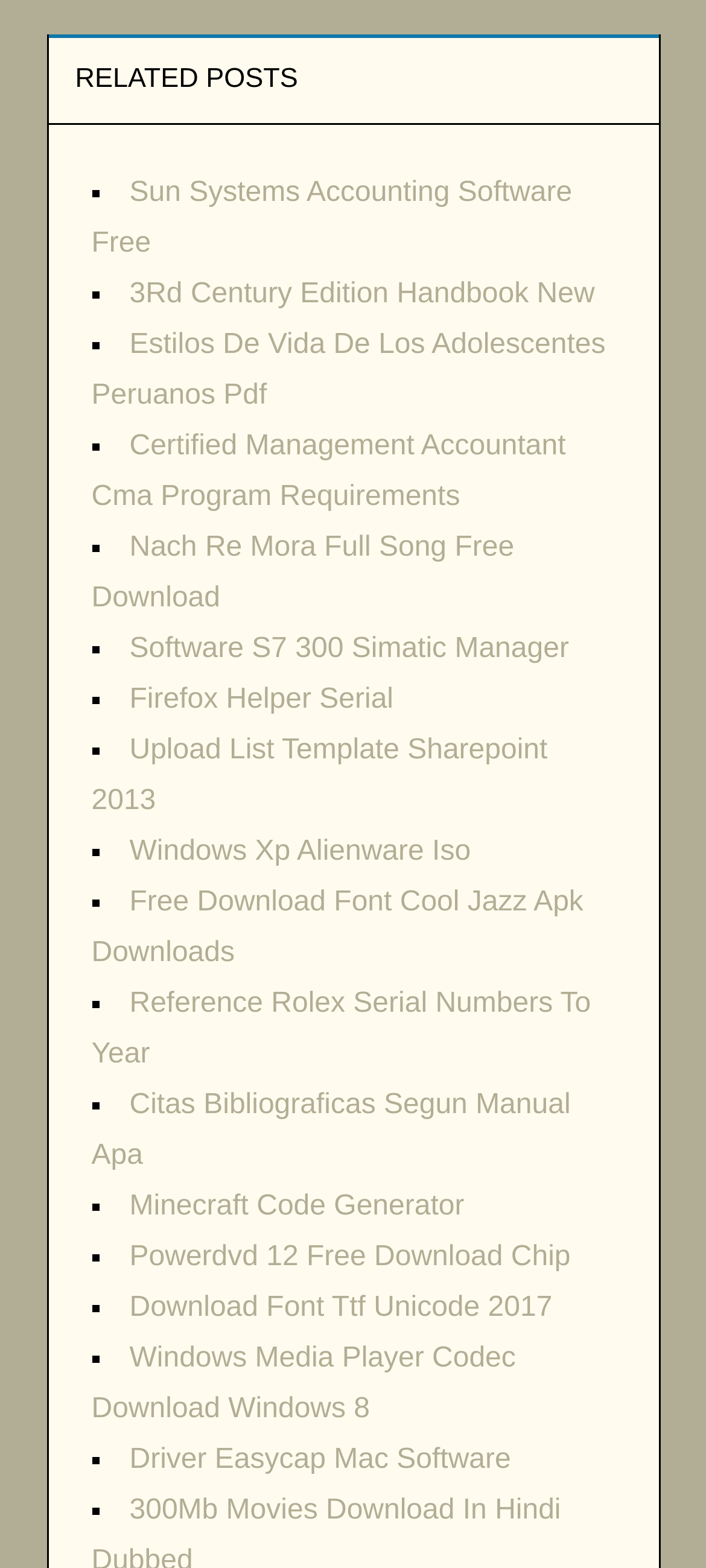Kindly provide the bounding box coordinates of the section you need to click on to fulfill the given instruction: "Access 'Reference Rolex Serial Numbers To Year'".

[0.129, 0.63, 0.837, 0.682]